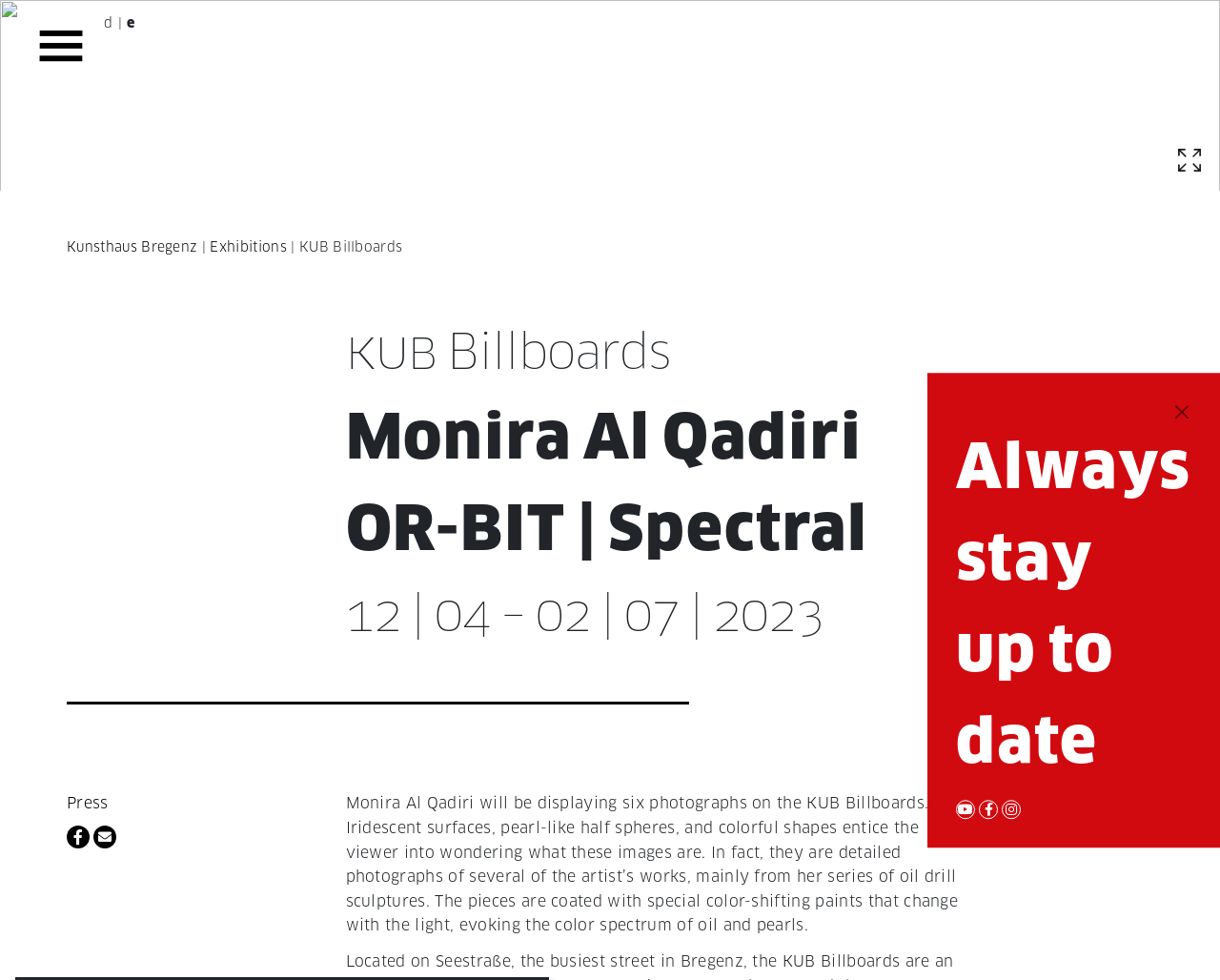Give a short answer to this question using one word or a phrase:
What is the function of the button at the top right corner?

Close